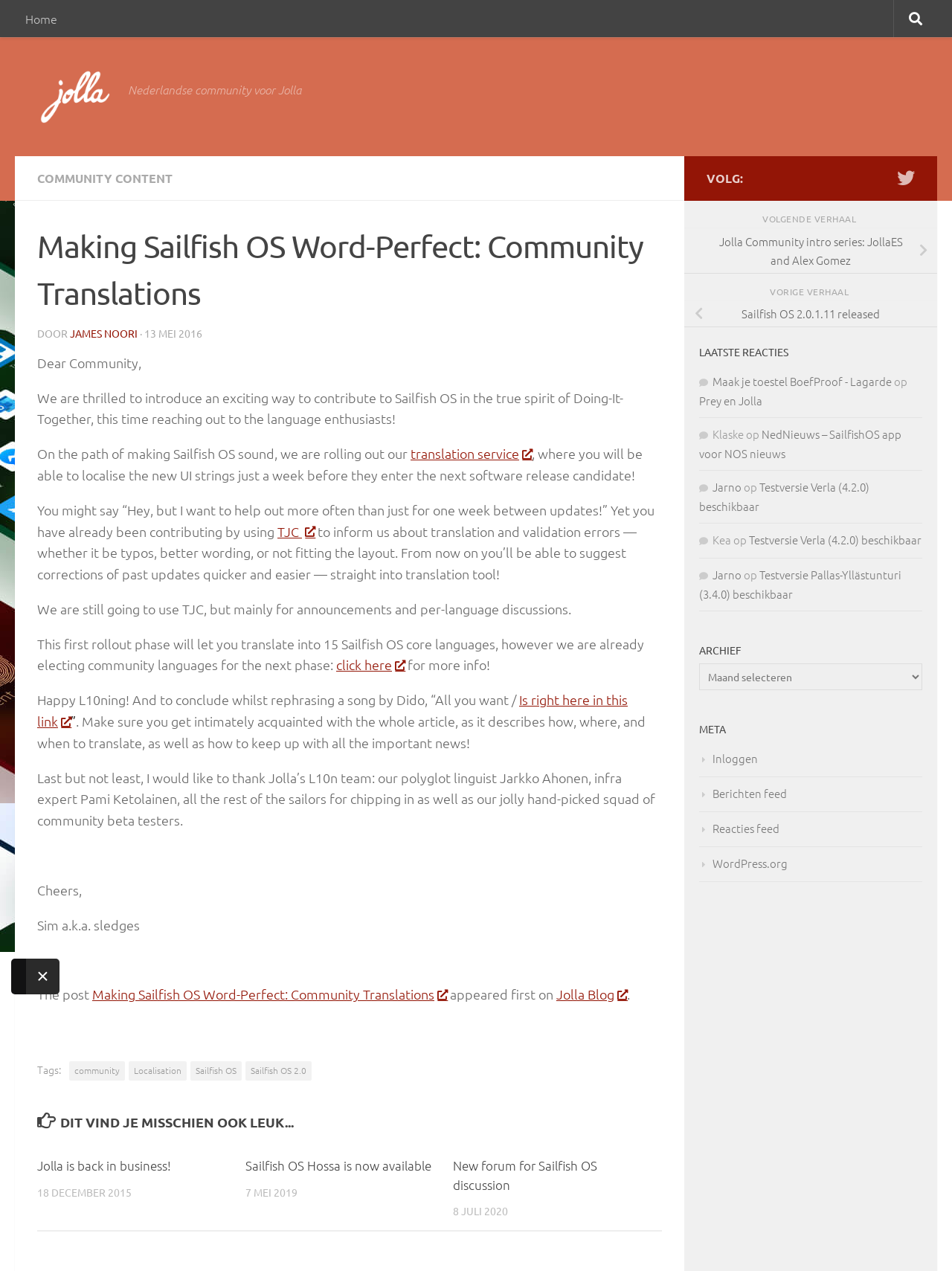Bounding box coordinates are given in the format (top-left x, top-left y, bottom-right x, bottom-right y). All values should be floating point numbers between 0 and 1. Provide the bounding box coordinate for the UI element described as: click here

[0.353, 0.516, 0.425, 0.53]